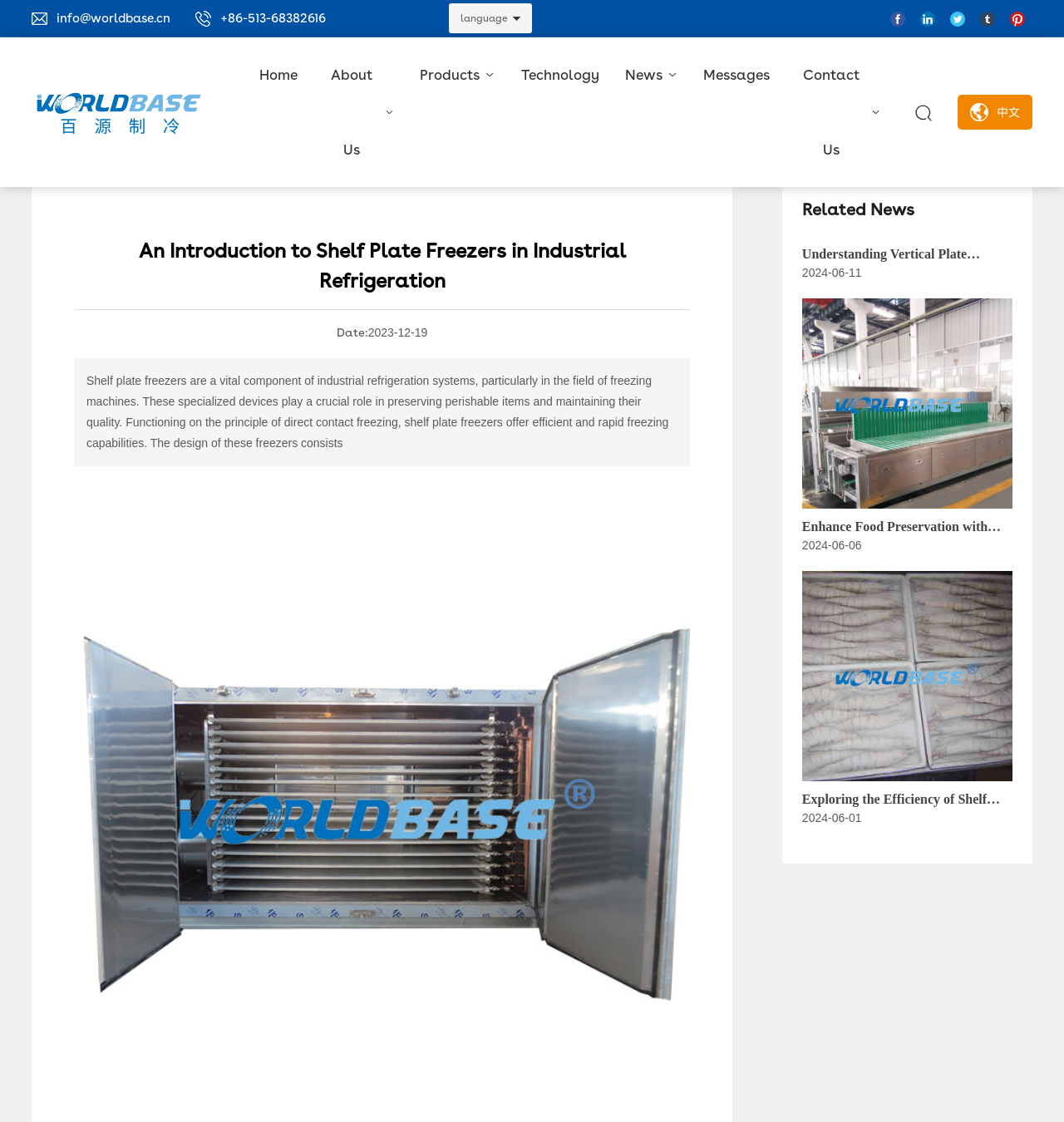Please provide the bounding box coordinates for the element that needs to be clicked to perform the following instruction: "Send an email to info@invictushealth.com.au". The coordinates should be given as four float numbers between 0 and 1, i.e., [left, top, right, bottom].

None